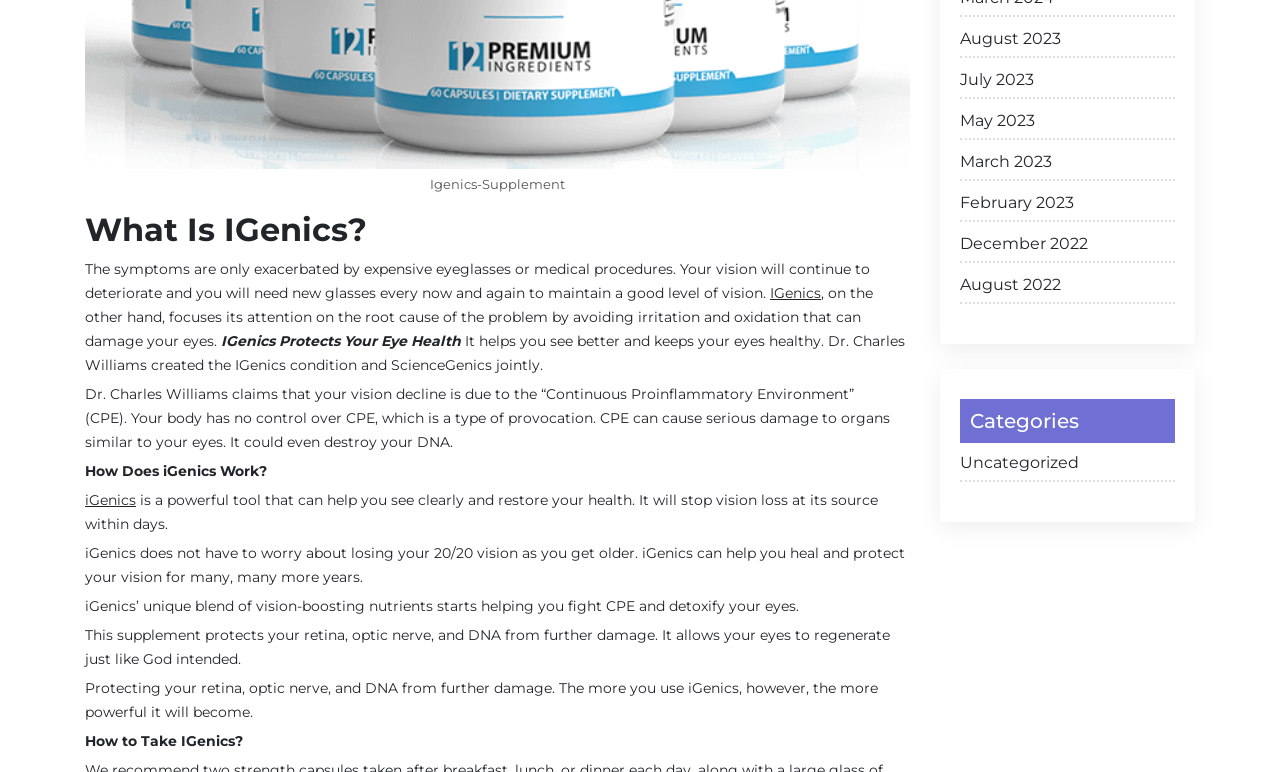Pinpoint the bounding box coordinates of the clickable element needed to complete the instruction: "Read the 'What Is IGenics?' heading". The coordinates should be provided as four float numbers between 0 and 1: [left, top, right, bottom].

[0.066, 0.273, 0.711, 0.323]